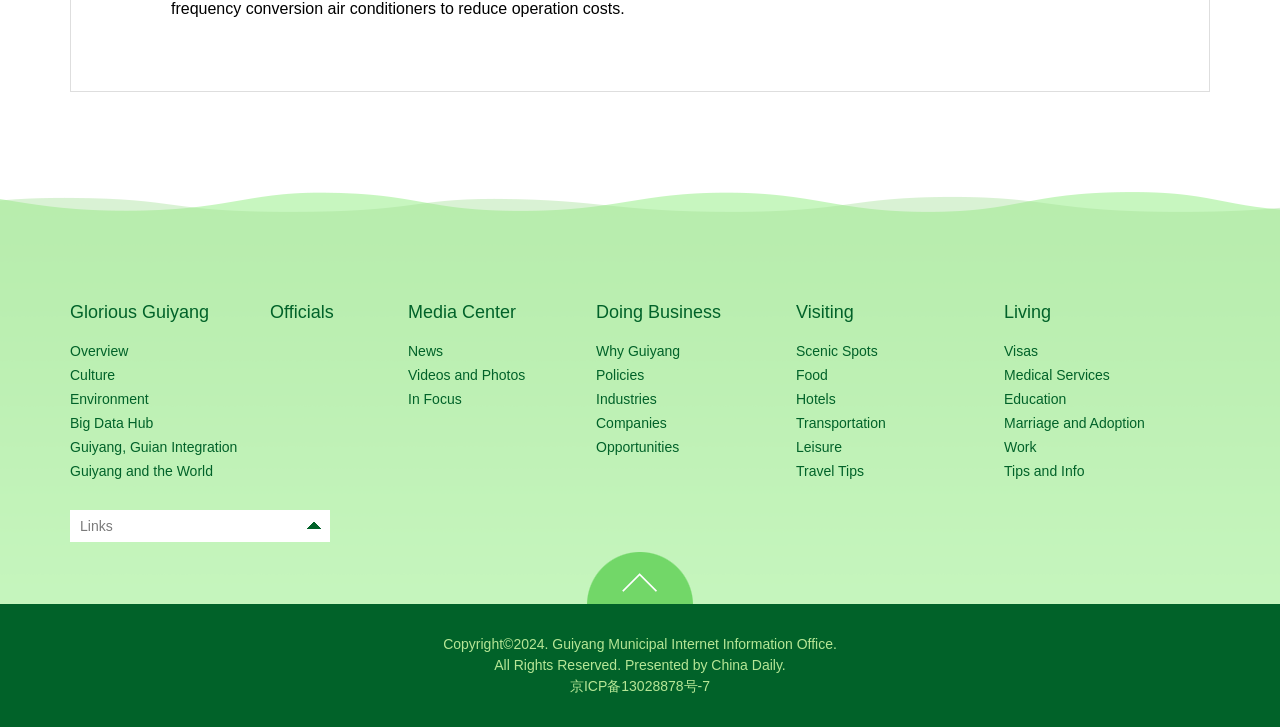Using the webpage screenshot and the element description Leisure, determine the bounding box coordinates. Specify the coordinates in the format (top-left x, top-left y, bottom-right x, bottom-right y) with values ranging from 0 to 1.

[0.622, 0.604, 0.658, 0.626]